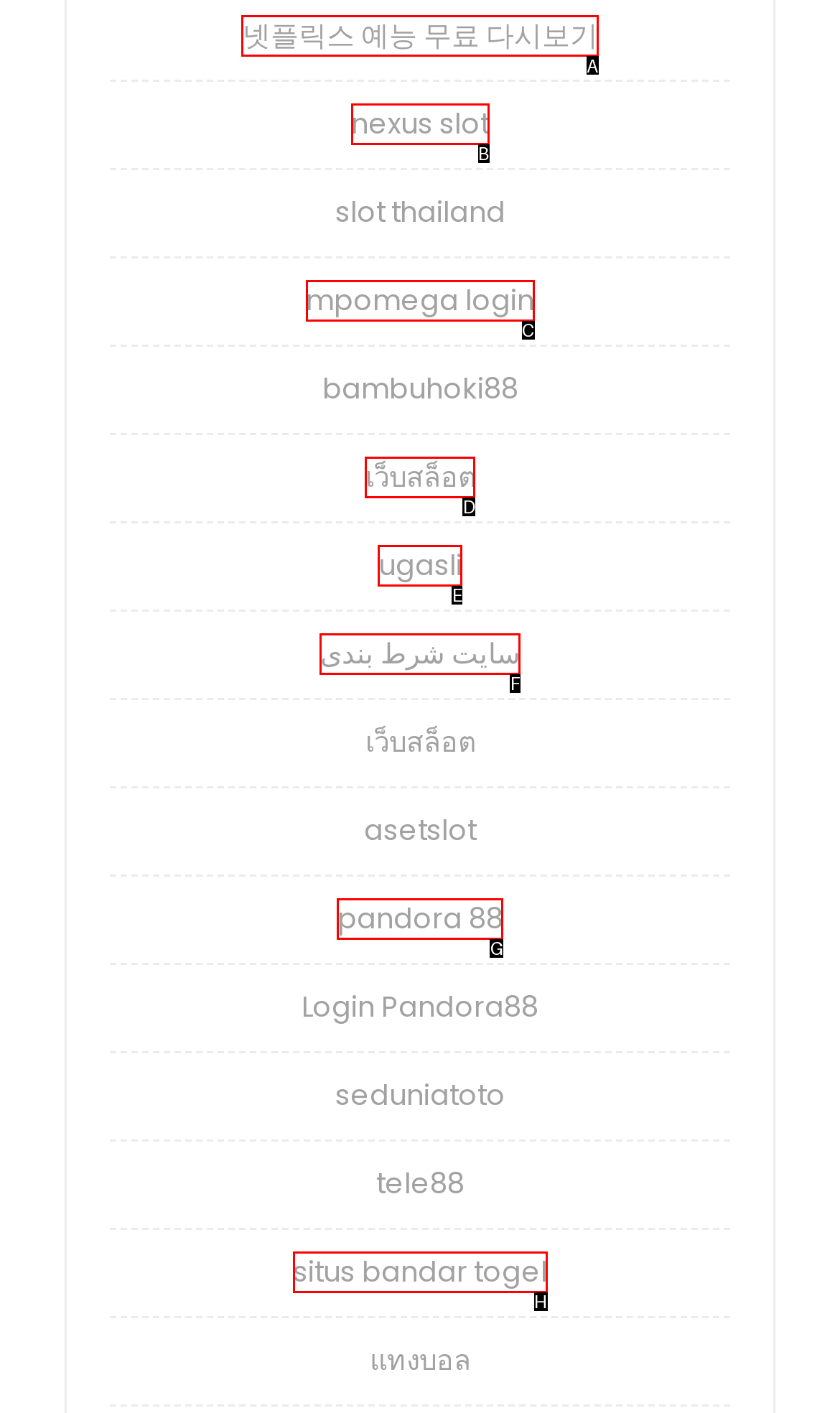From the options shown in the screenshot, tell me which lettered element I need to click to complete the task: visit 넷플릭스 예능 무료 다시보기.

A